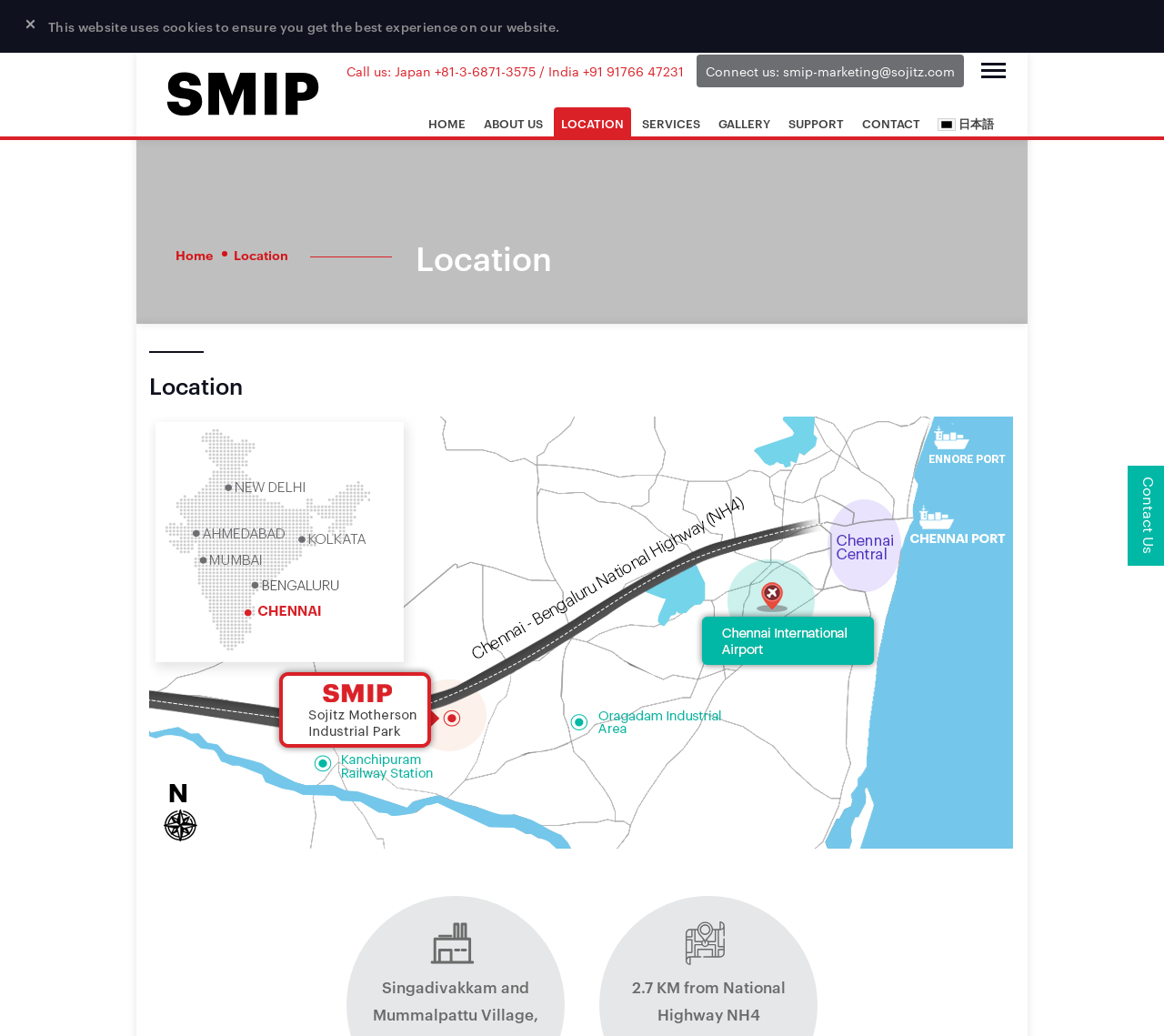What is the name of the industrial park?
Give a detailed response to the question by analyzing the screenshot.

I found the name of the industrial park by looking at the root element which says 'SMIP-Private Industrial Park Located Near Chennai, Tamil Nadu'.